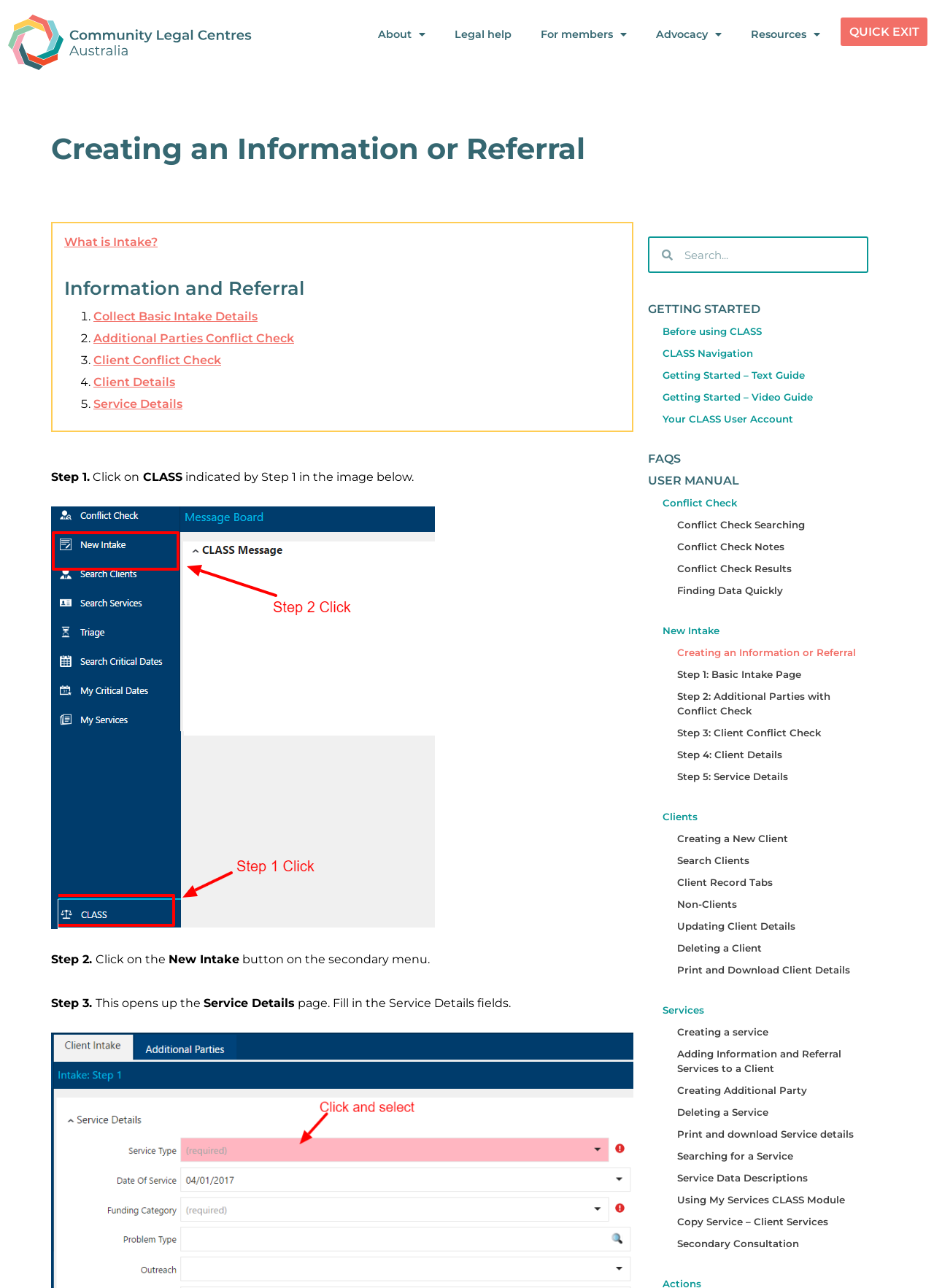Pinpoint the bounding box coordinates of the clickable area necessary to execute the following instruction: "Search for something". The coordinates should be given as four float numbers between 0 and 1, namely [left, top, right, bottom].

[0.694, 0.184, 0.93, 0.212]